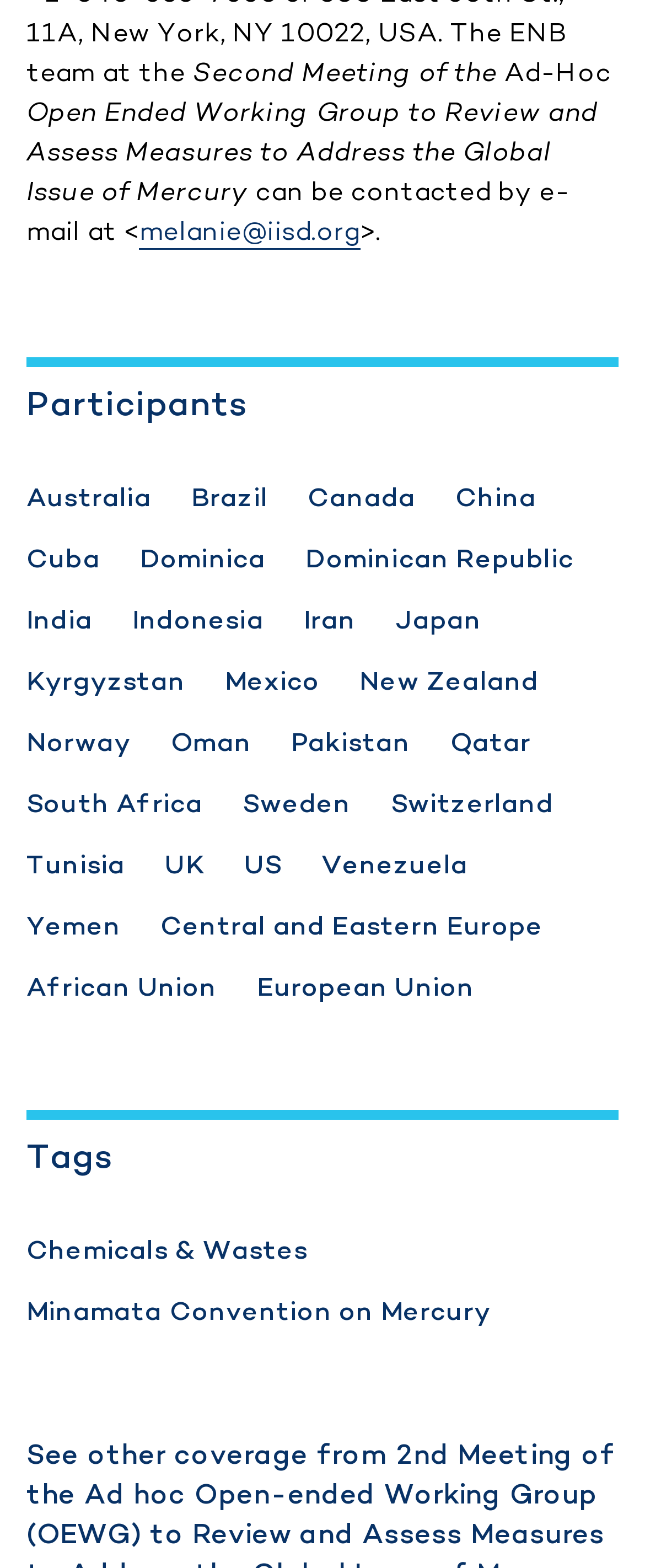Can you specify the bounding box coordinates of the area that needs to be clicked to fulfill the following instruction: "Read the article 'Boxee changed my life'"?

None